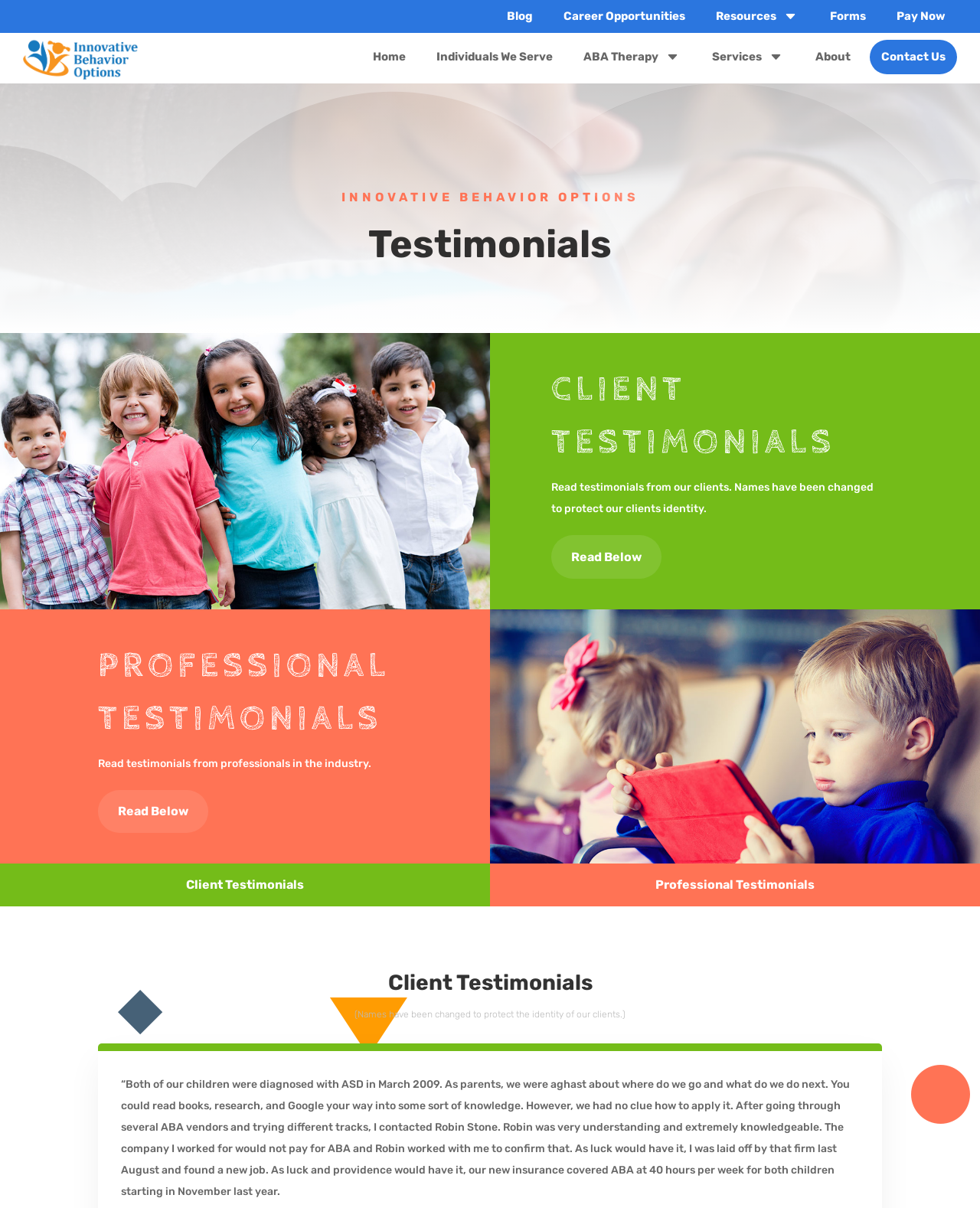Respond with a single word or phrase to the following question:
What type of therapy is mentioned on the webpage?

ABA Therapy